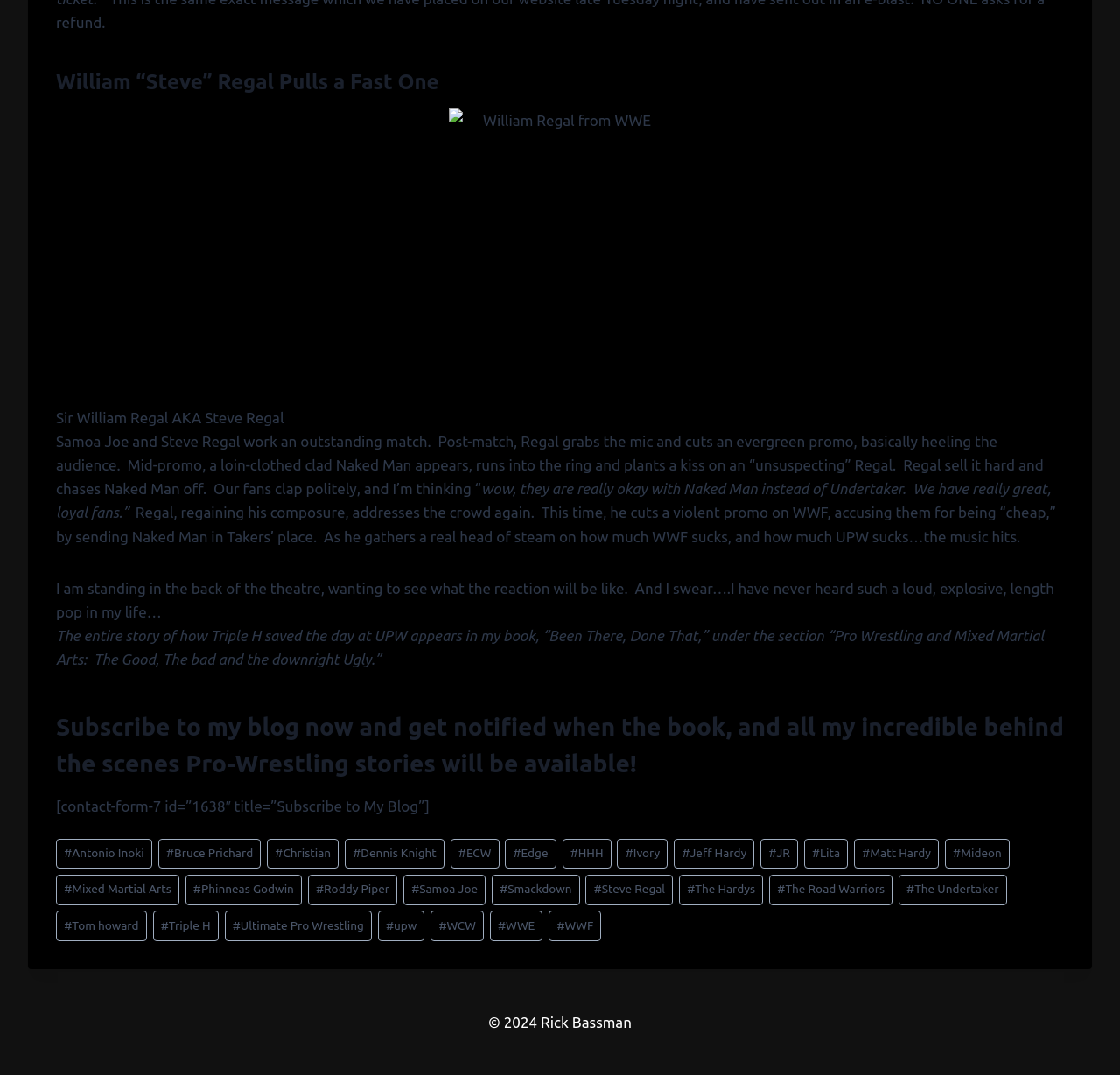Based on the element description #Dennis Knight, identify the bounding box coordinates for the UI element. The coordinates should be in the format (top-left x, top-left y, bottom-right x, bottom-right y) and within the 0 to 1 range.

[0.308, 0.78, 0.397, 0.808]